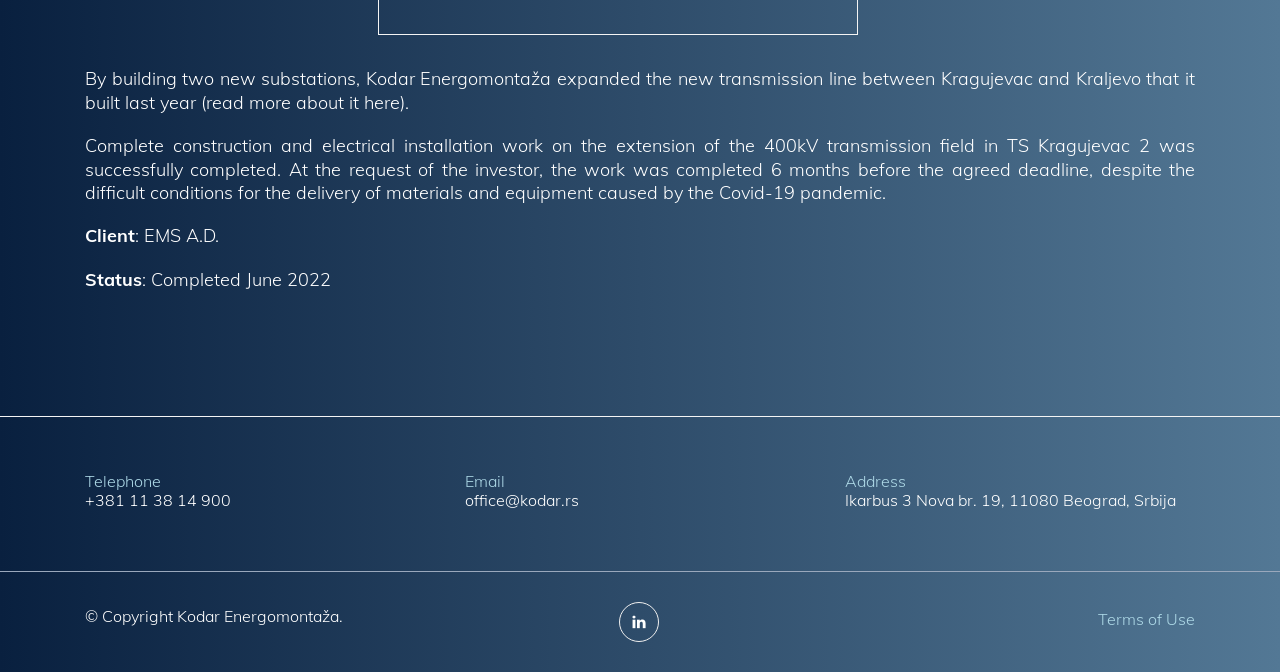Please locate the UI element described by "here" and provide its bounding box coordinates.

[0.284, 0.135, 0.312, 0.17]